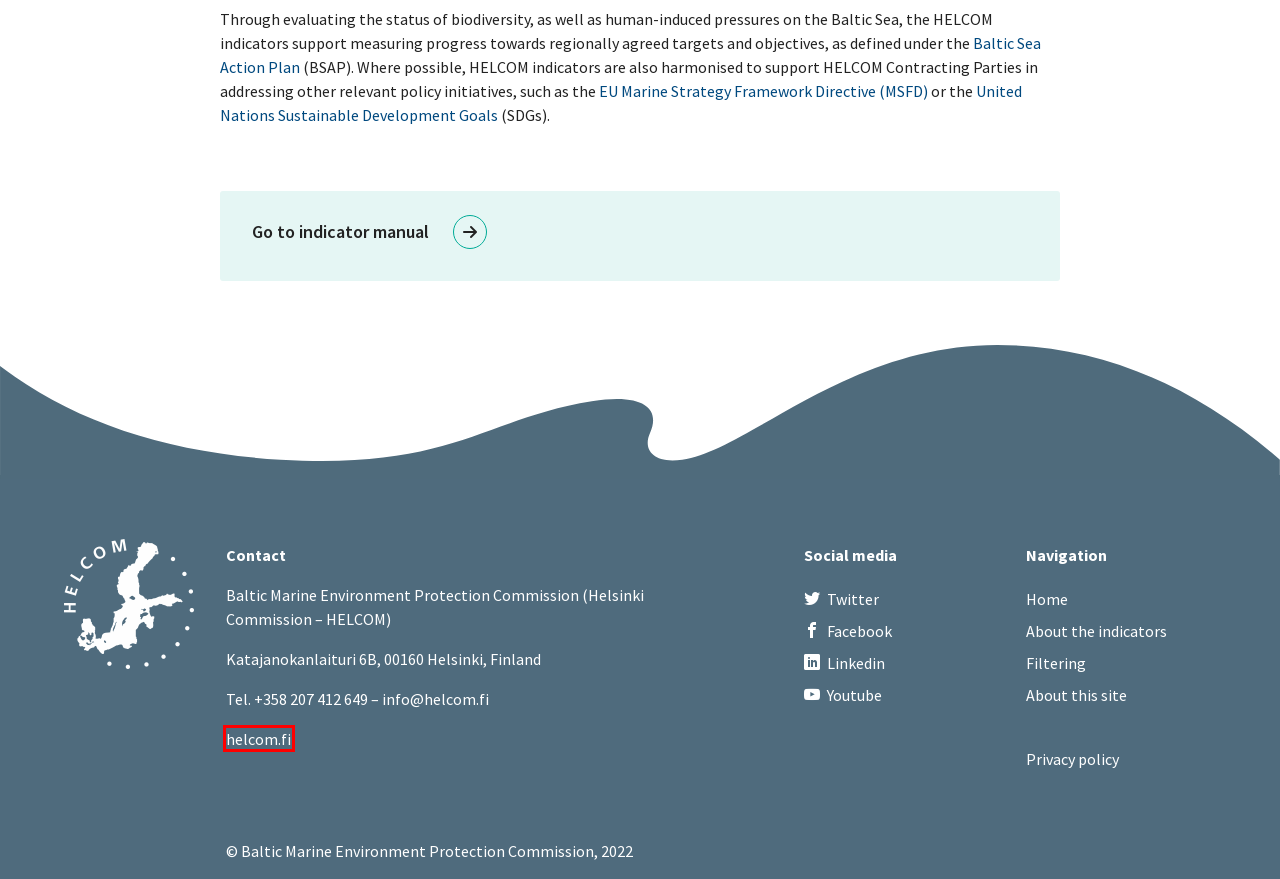Using the screenshot of a webpage with a red bounding box, pick the webpage description that most accurately represents the new webpage after the element inside the red box is clicked. Here are the candidates:
A. Holistic Assessments (HOLAS) – HELCOM
B. Filter the indicators - HELCOM indicators
C. EU Marine Strategy Framework Directive - European Commission
D. 领英企业服务
E. Baltic Sea Action Plan – HELCOM
F. HELCOM
G. Privacy Policy – HELCOM
H. About this site - HELCOM indicators

F